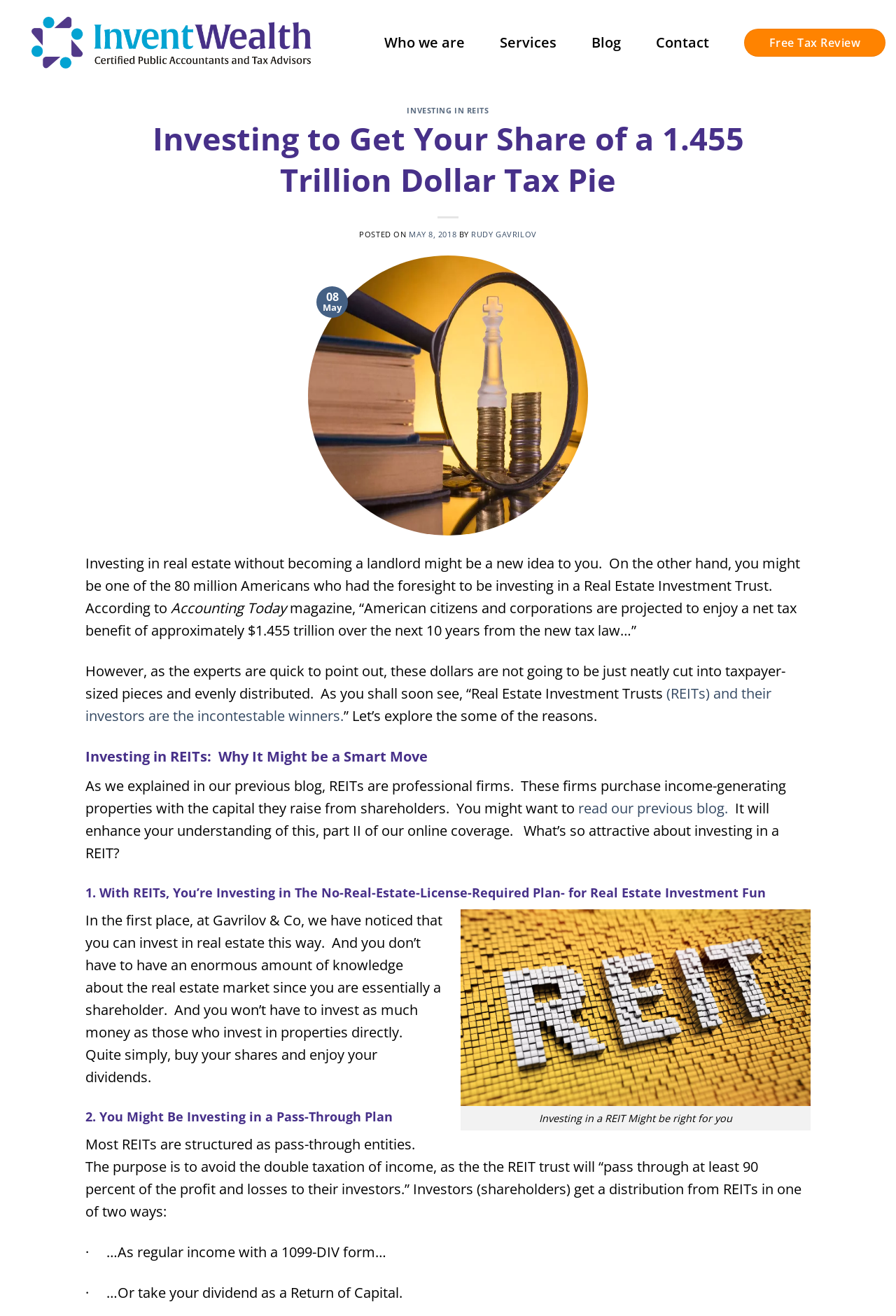Find and extract the text of the primary heading on the webpage.

Investing to Get Your Share of a 1.455 Trillion Dollar Tax Pie